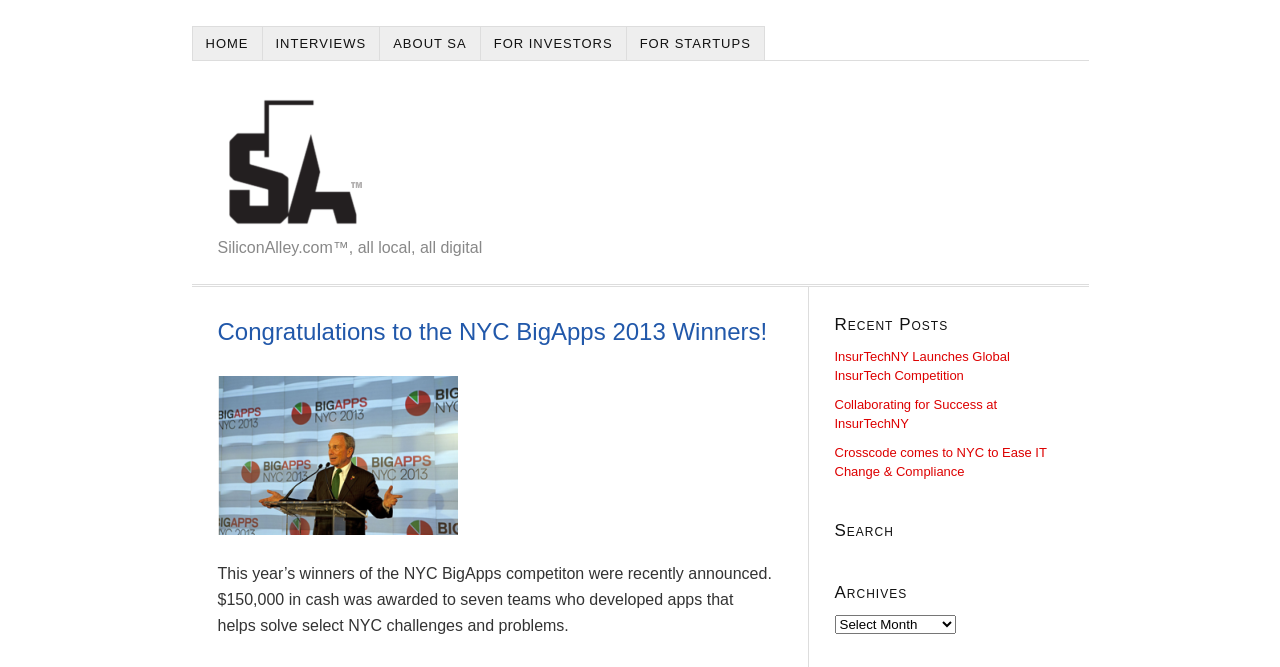Locate the bounding box of the UI element described in the following text: "Interviews".

[0.205, 0.039, 0.297, 0.091]